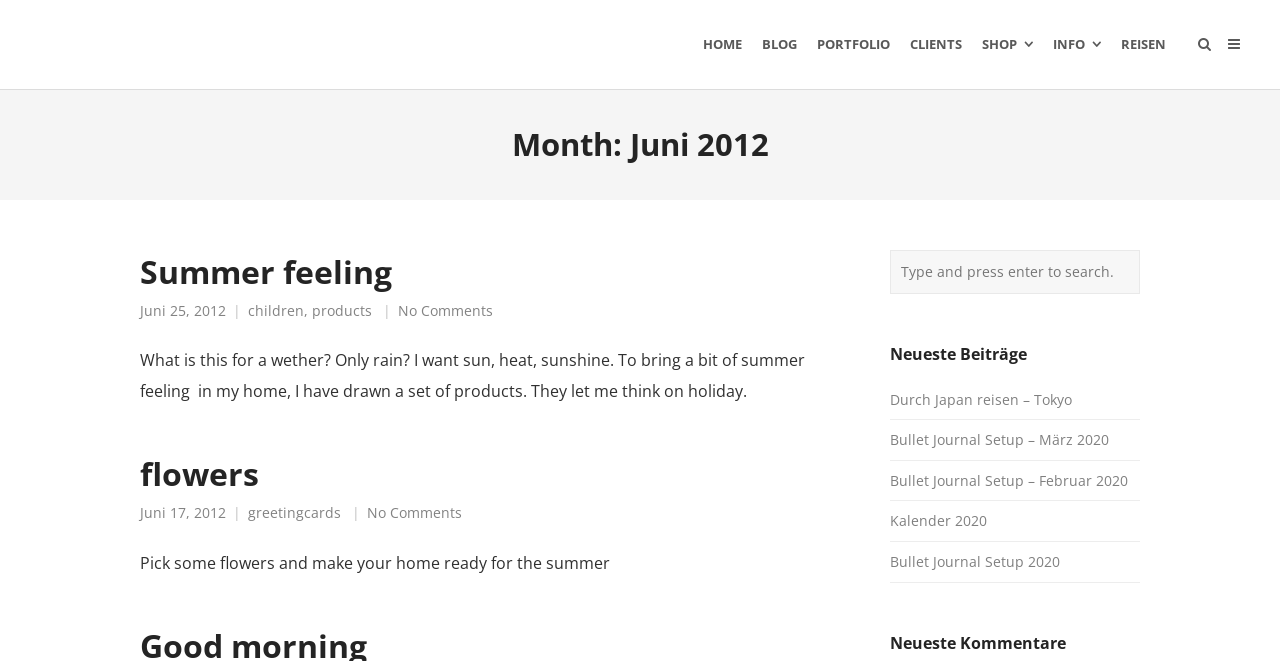Locate the bounding box coordinates of the segment that needs to be clicked to meet this instruction: "search for something".

[0.695, 0.378, 0.891, 0.444]